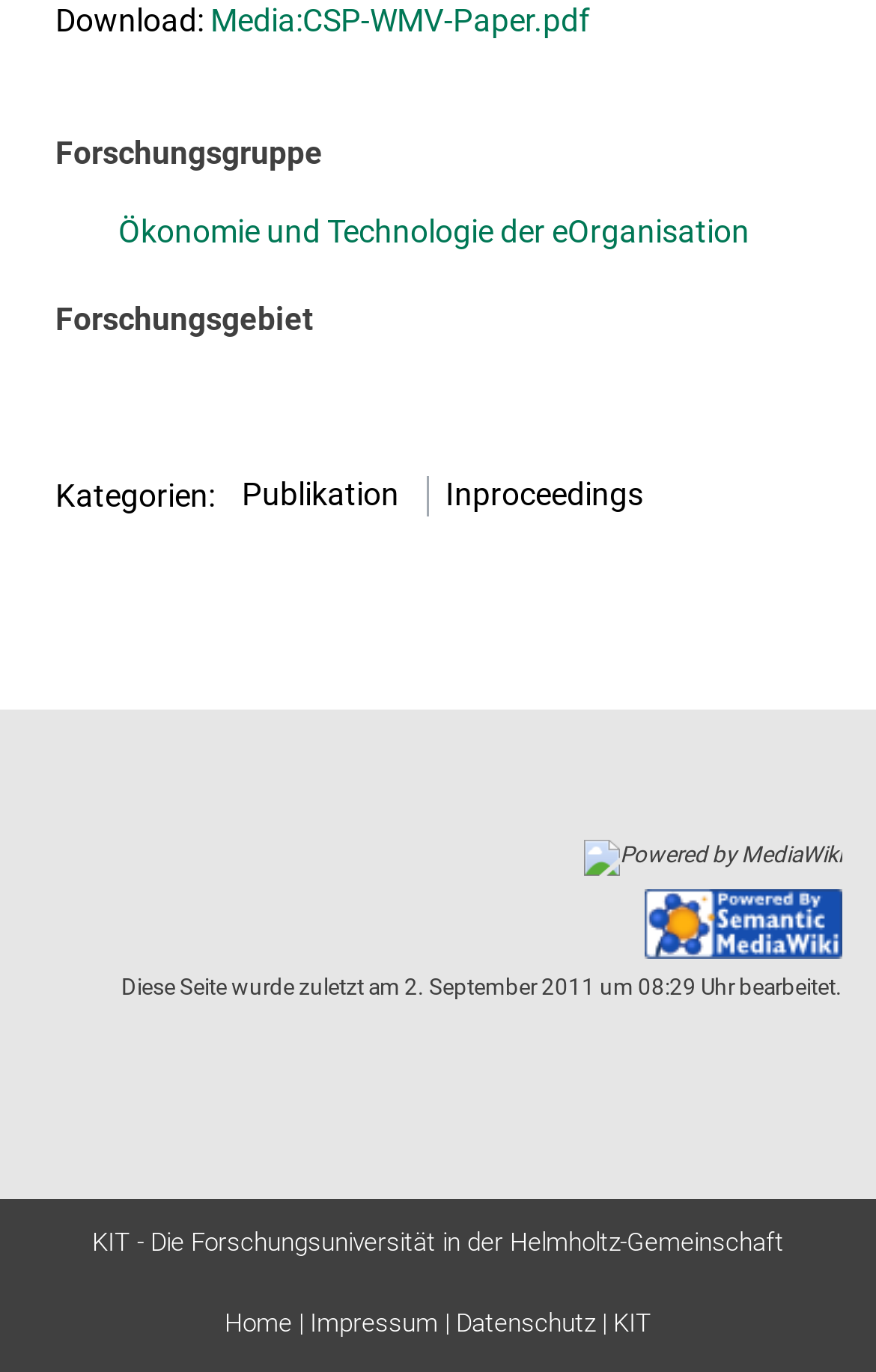How many links are there in the top section?
Please give a detailed answer to the question using the information shown in the image.

The top section of the webpage contains four links: 'Media:CSP-WMV-Paper.pdf', 'Ökonomie und Technologie der eOrganisation', 'Kategorien', and 'Publikation'.